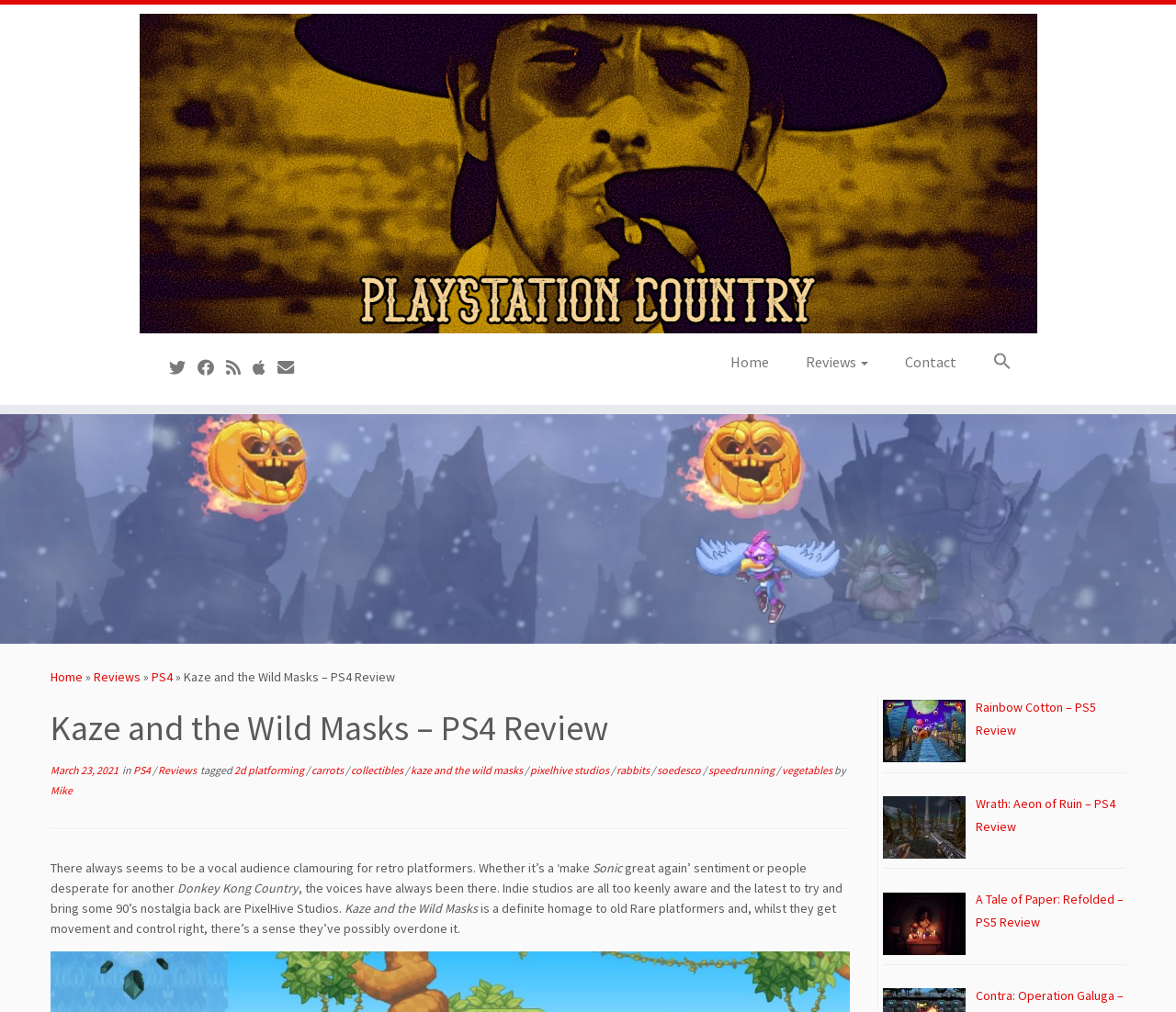What is the author of the review?
Give a detailed response to the question by analyzing the screenshot.

The webpage mentions 'by Mike' in the review text, which suggests that Mike is the author of the review.